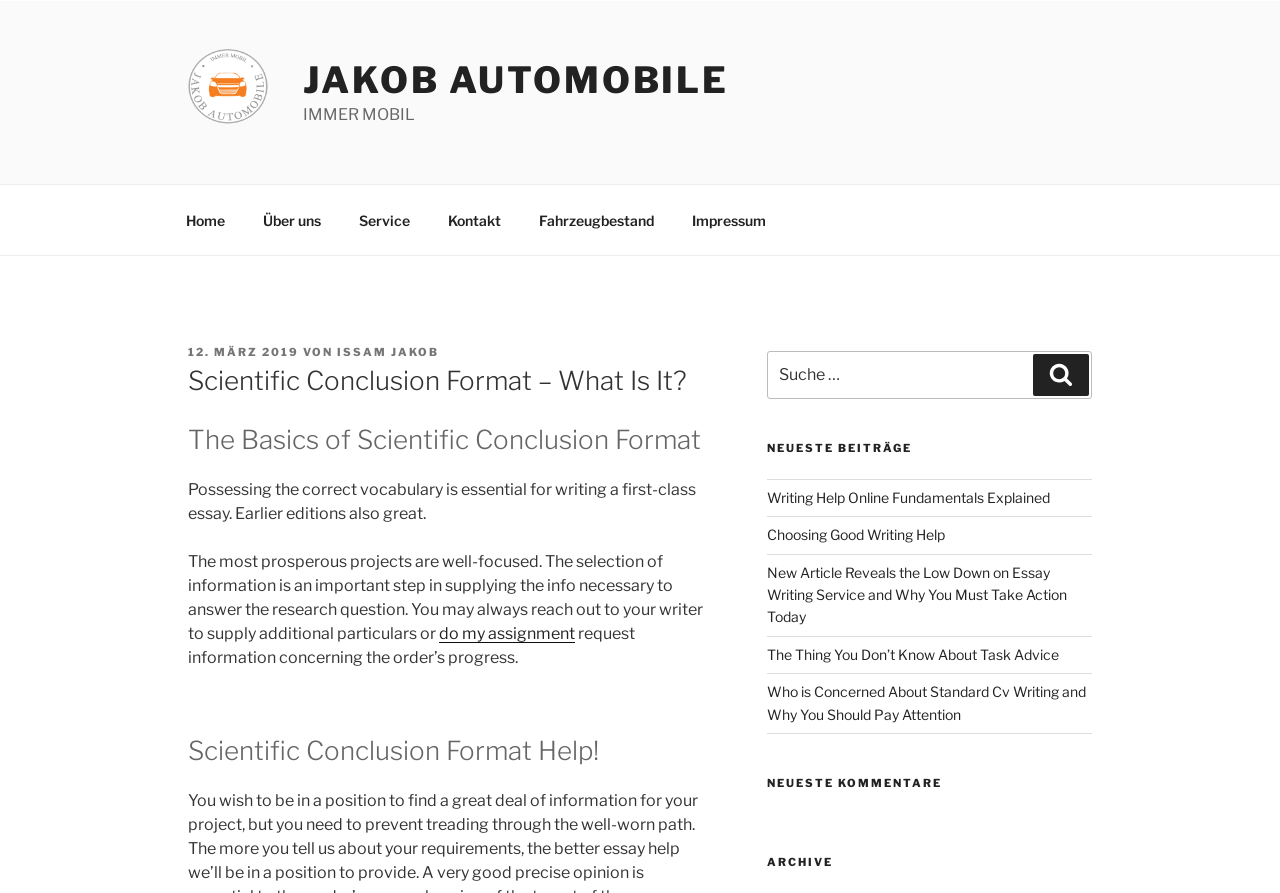Please specify the bounding box coordinates for the clickable region that will help you carry out the instruction: "Share via link".

None